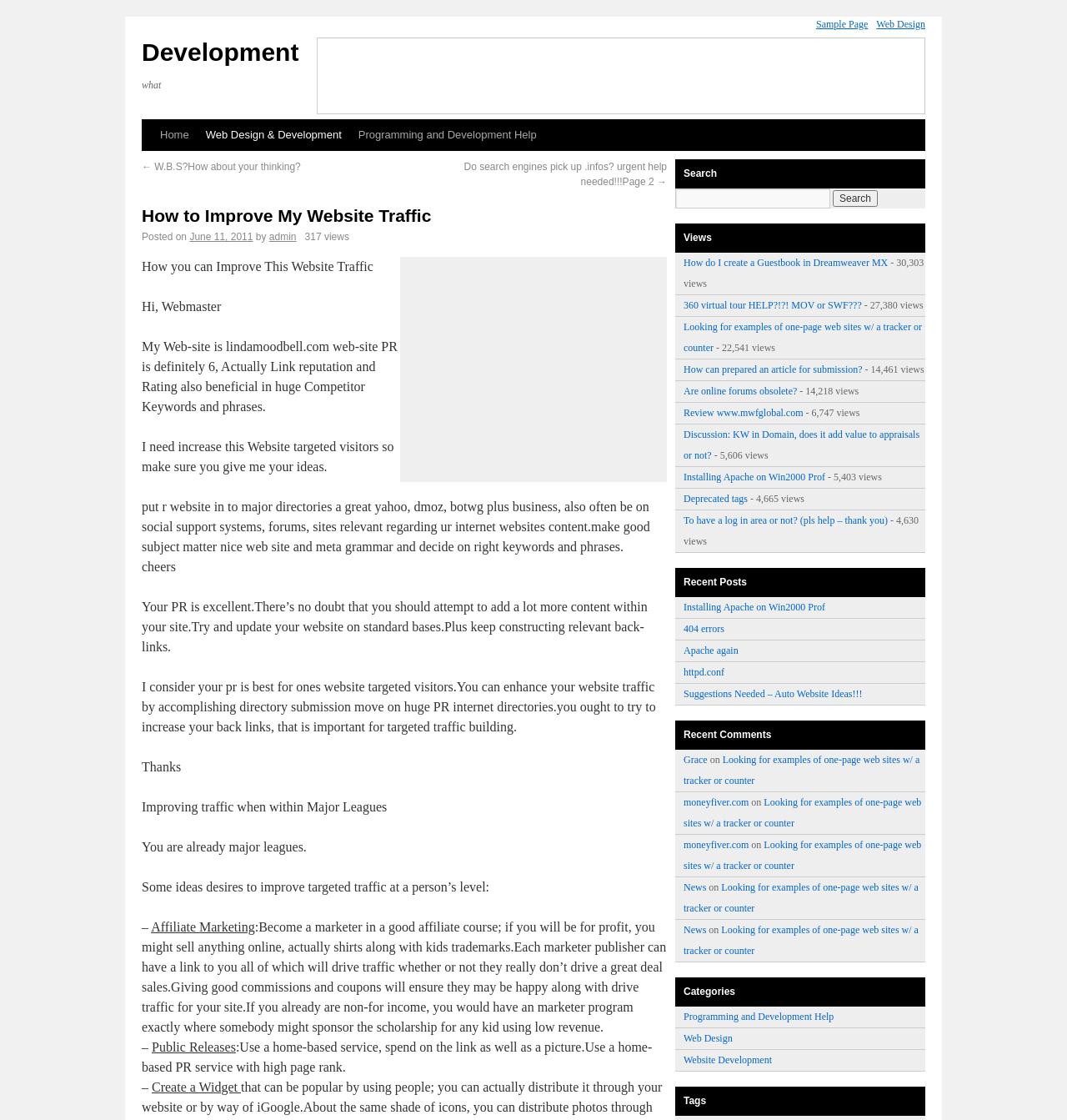What is the main title displayed on this webpage?

How to Improve My Website Traffic